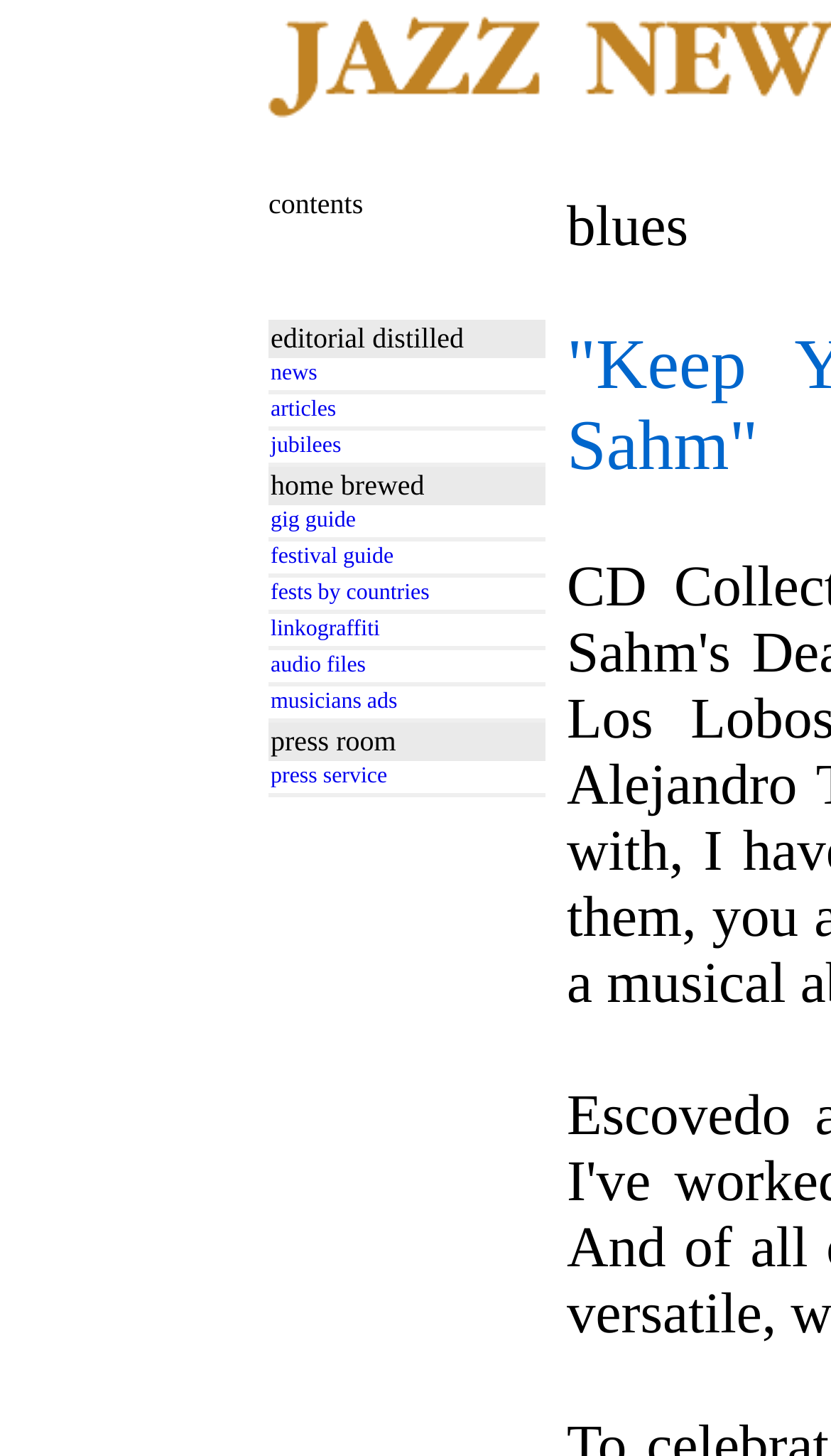Answer the question below using just one word or a short phrase: 
What is the category above 'gig guide'?

home brewed